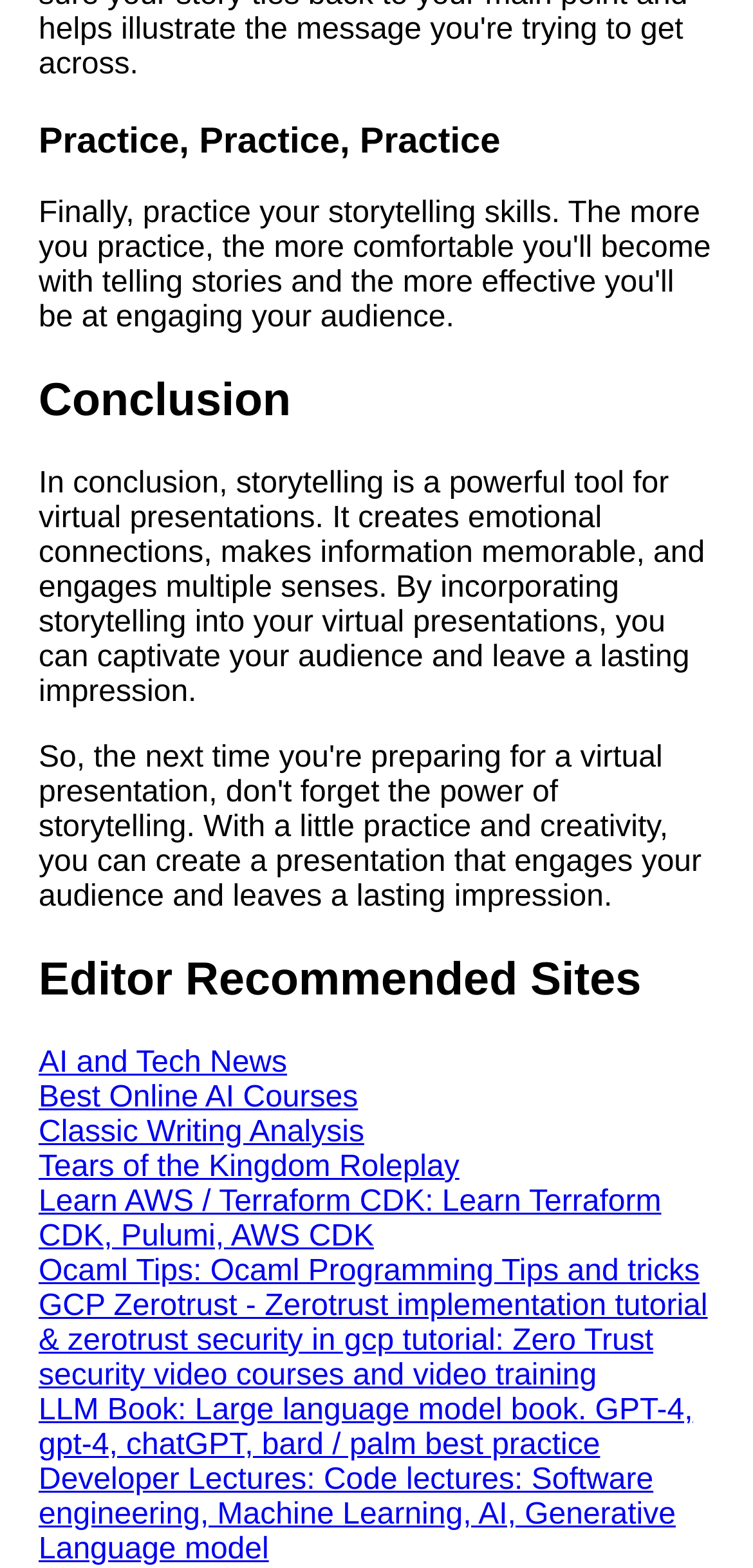Provide a single word or phrase to answer the given question: 
How many headings are on the webpage?

3